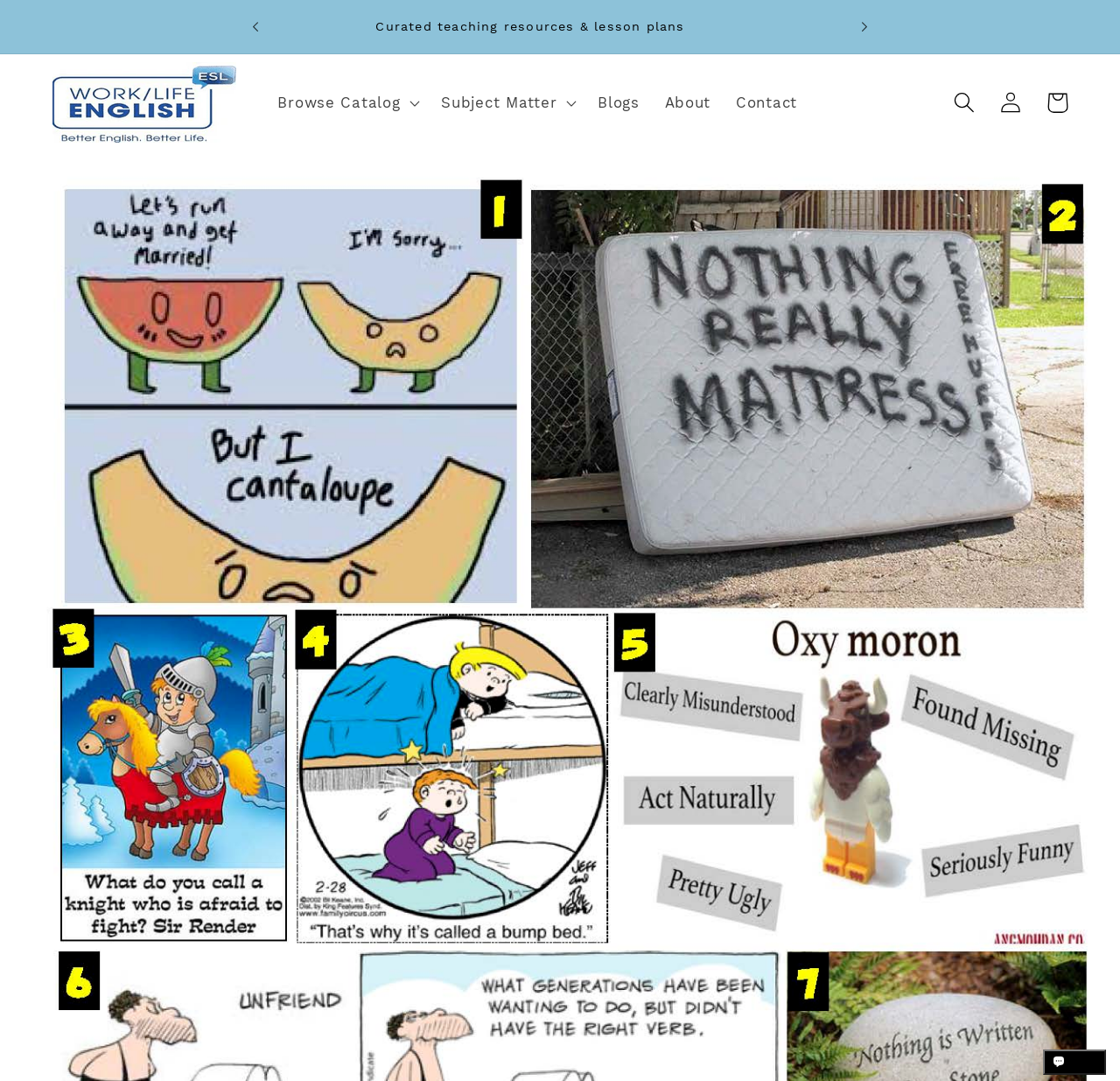Look at the image and write a detailed answer to the question: 
What is the name of the website?

The name of the website can be found in the top-left corner of the webpage, where it says 'Work/Life English' in a link format.